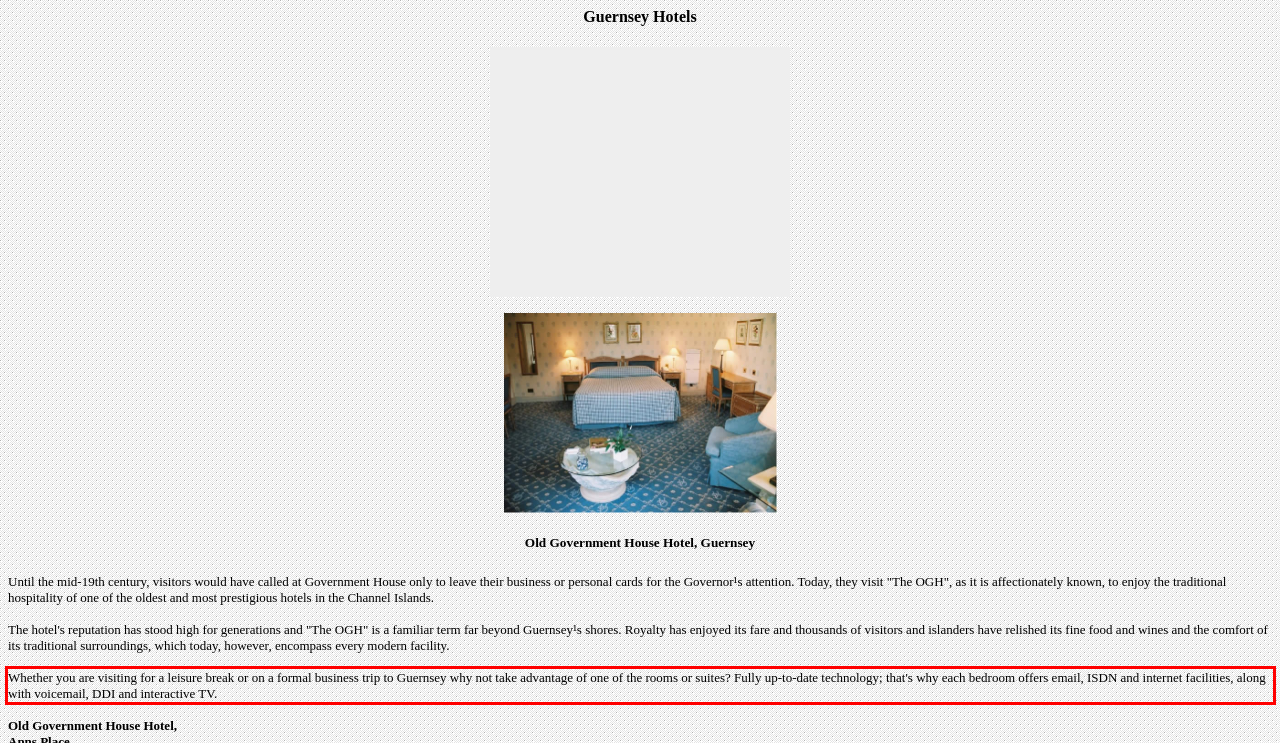Given a screenshot of a webpage with a red bounding box, please identify and retrieve the text inside the red rectangle.

Whether you are visiting for a leisure break or on a formal business trip to Guernsey why not take advantage of one of the rooms or suites? Fully up-to-date technology; that's why each bedroom offers email, ISDN and internet facilities, along with voicemail, DDI and interactive TV.